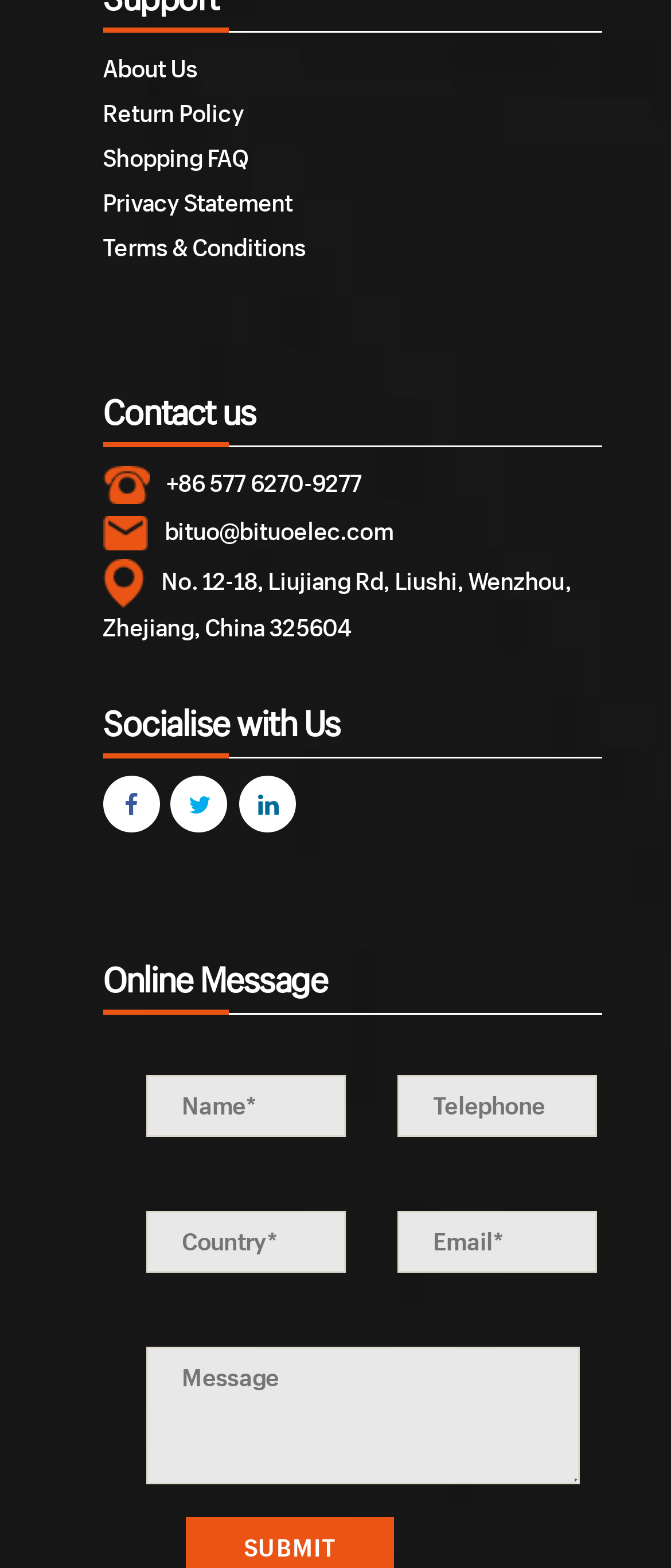Determine the bounding box coordinates of the clickable area required to perform the following instruction: "Check out Mother of all Solyndras: $6.5 billion in subsidized nuke loans to Vogtle goes final today; $1.8 billion more to follow soon". The coordinates should be represented as four float numbers between 0 and 1: [left, top, right, bottom].

None